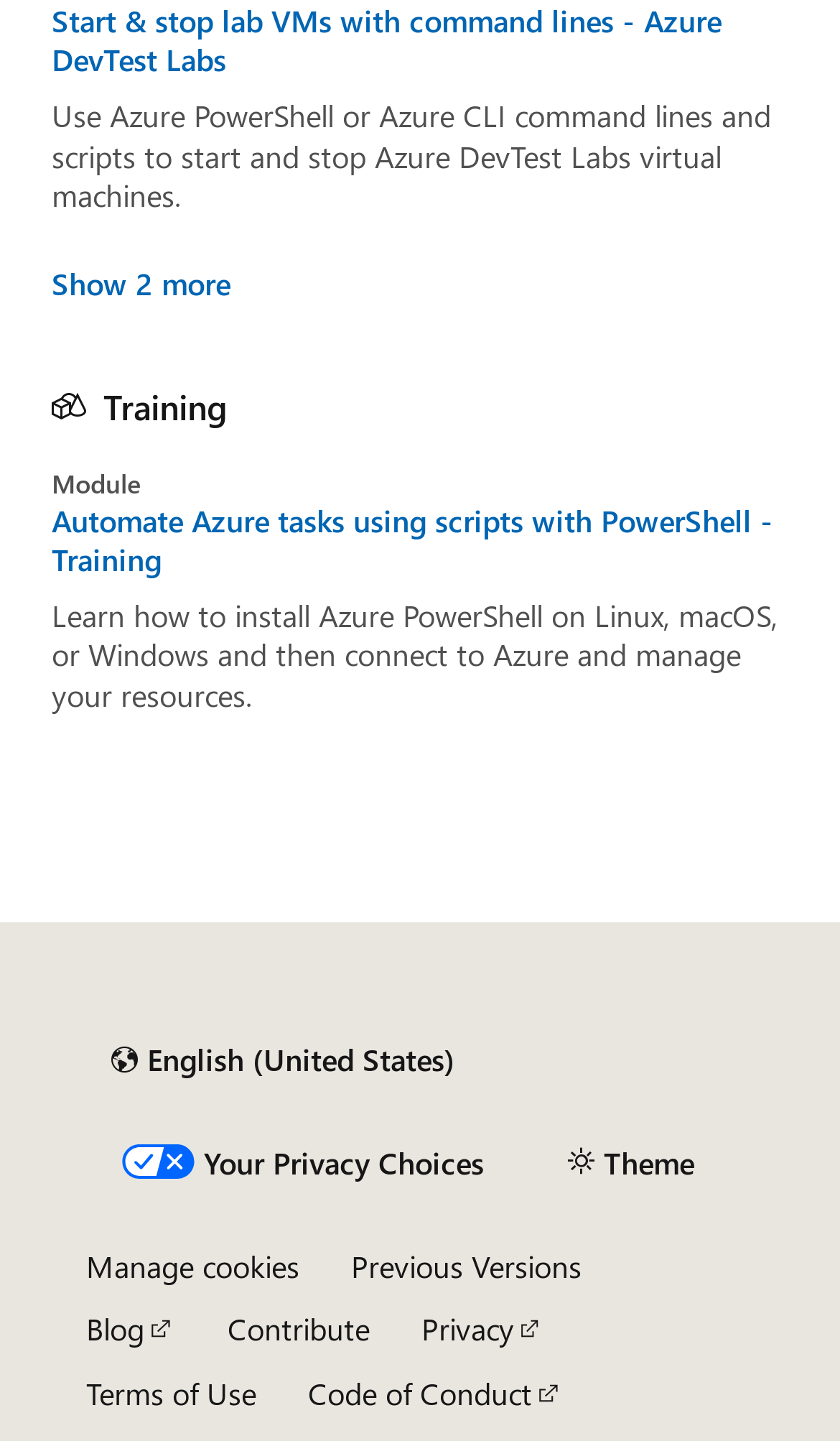Select the bounding box coordinates of the element I need to click to carry out the following instruction: "View interior designer services in Montreal".

None